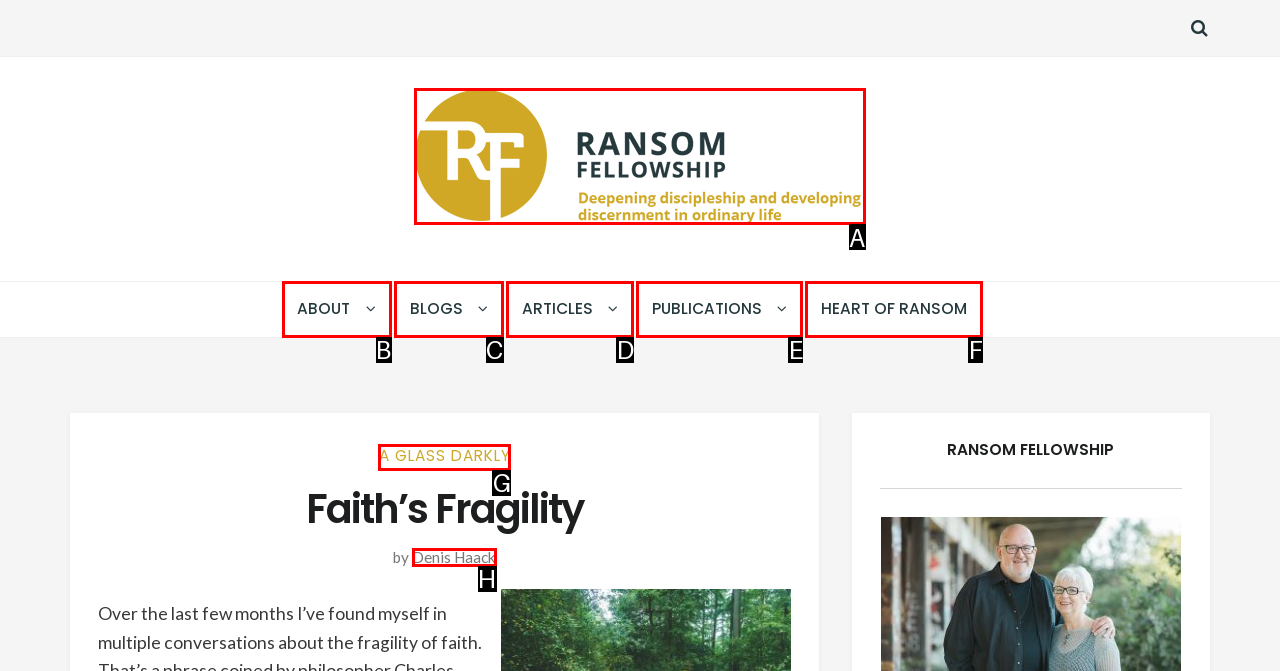Decide which HTML element to click to complete the task: visit Ransom Fellowship homepage Provide the letter of the appropriate option.

A